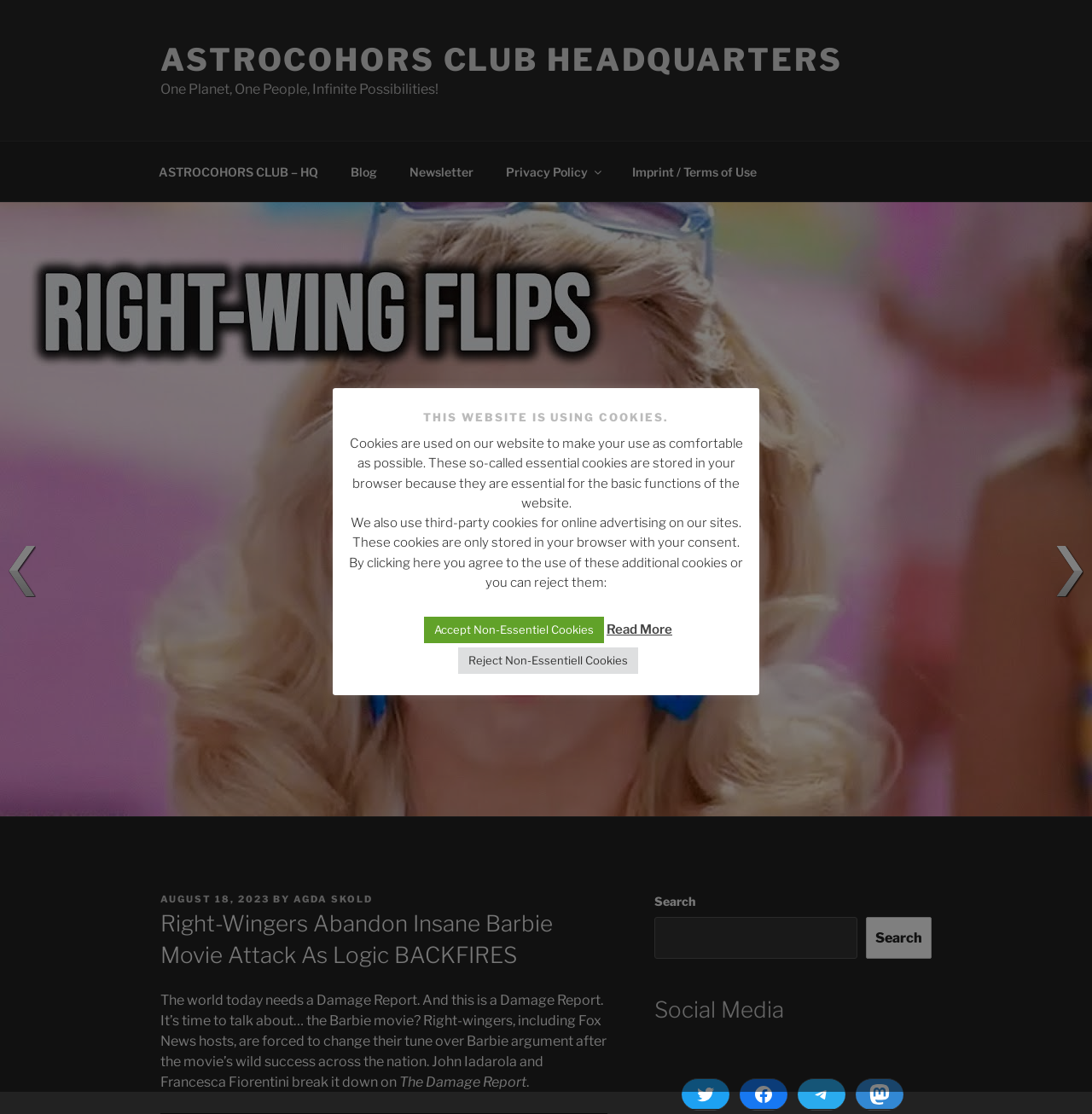Describe all significant elements and features of the webpage.

This webpage is the headquarters of ASTROCOHORS CLUB, with a prominent link to the club's headquarters at the top left corner. Below this link is a static text "One Planet, One People, Infinite Possibilities!".

To the right of the link, there is a top menu navigation bar with several links, including "ASTROCOHORS CLUB – HQ", "Blog", "Newsletter", "Privacy Policy", and "Imprint / Terms of Use".

Below the navigation bar, there is a header section with a posted date "AUGUST 18, 2023" and an author "AGDA SKOLD". The main heading of the page is "Right-Wingers Abandon Insane Barbie Movie Attack As Logic BACKFIRES", which is followed by a lengthy static text discussing the topic of the Barbie movie and its success.

On the right side of the page, there is a search bar with a search button and a heading "Social Media" with links to Twitter, Facebook, Telegram, and Mastodon.

At the bottom of the page, there is a notice about the website using cookies, with a brief explanation of essential and third-party cookies. There are buttons to accept or reject non-essential cookies, as well as a link to read more about the cookies policy.

There is also a YouTube video embedded on the page, with a button to display the content.